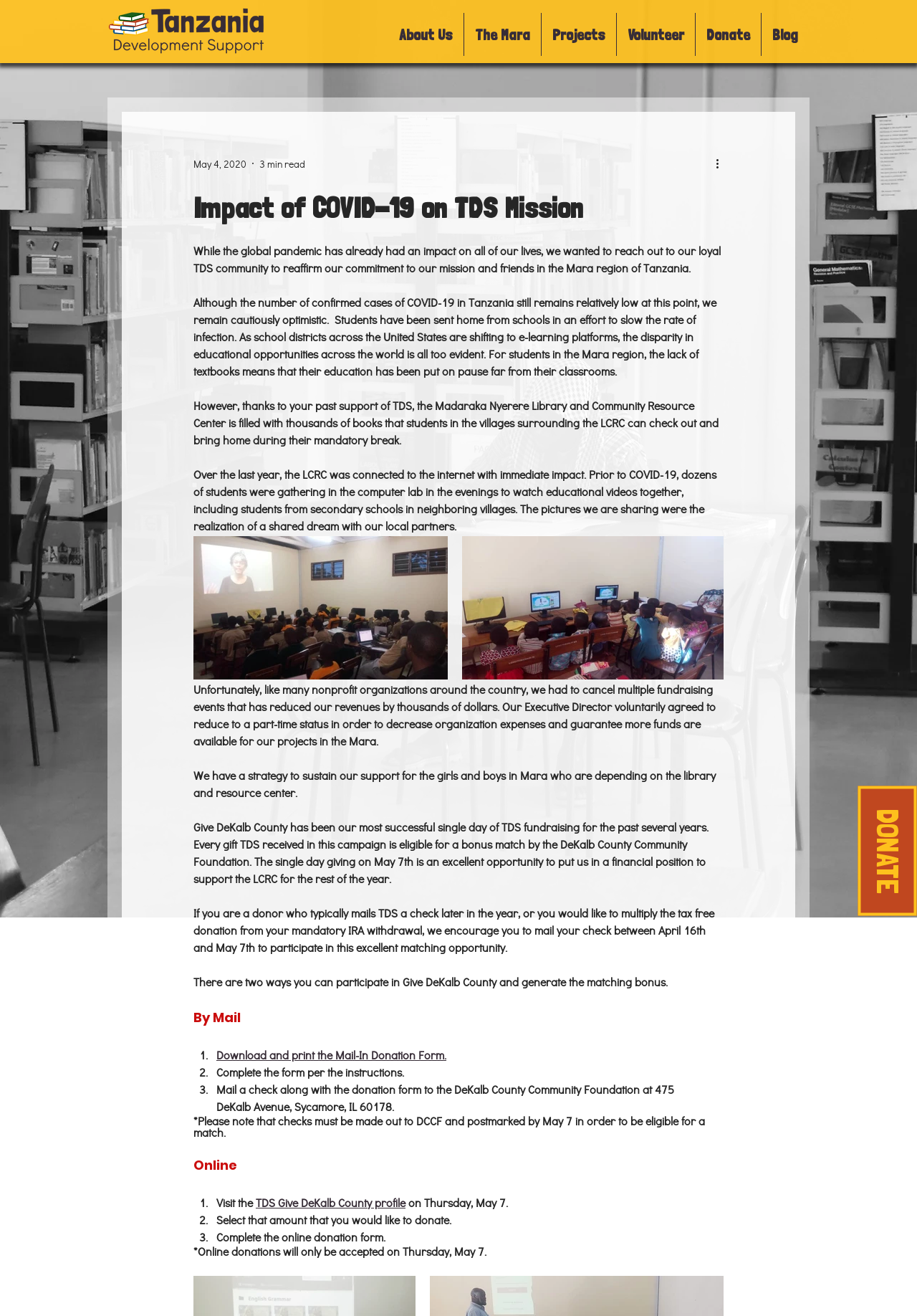Locate the bounding box coordinates of the segment that needs to be clicked to meet this instruction: "Click the 'About Us' link".

[0.423, 0.01, 0.505, 0.042]